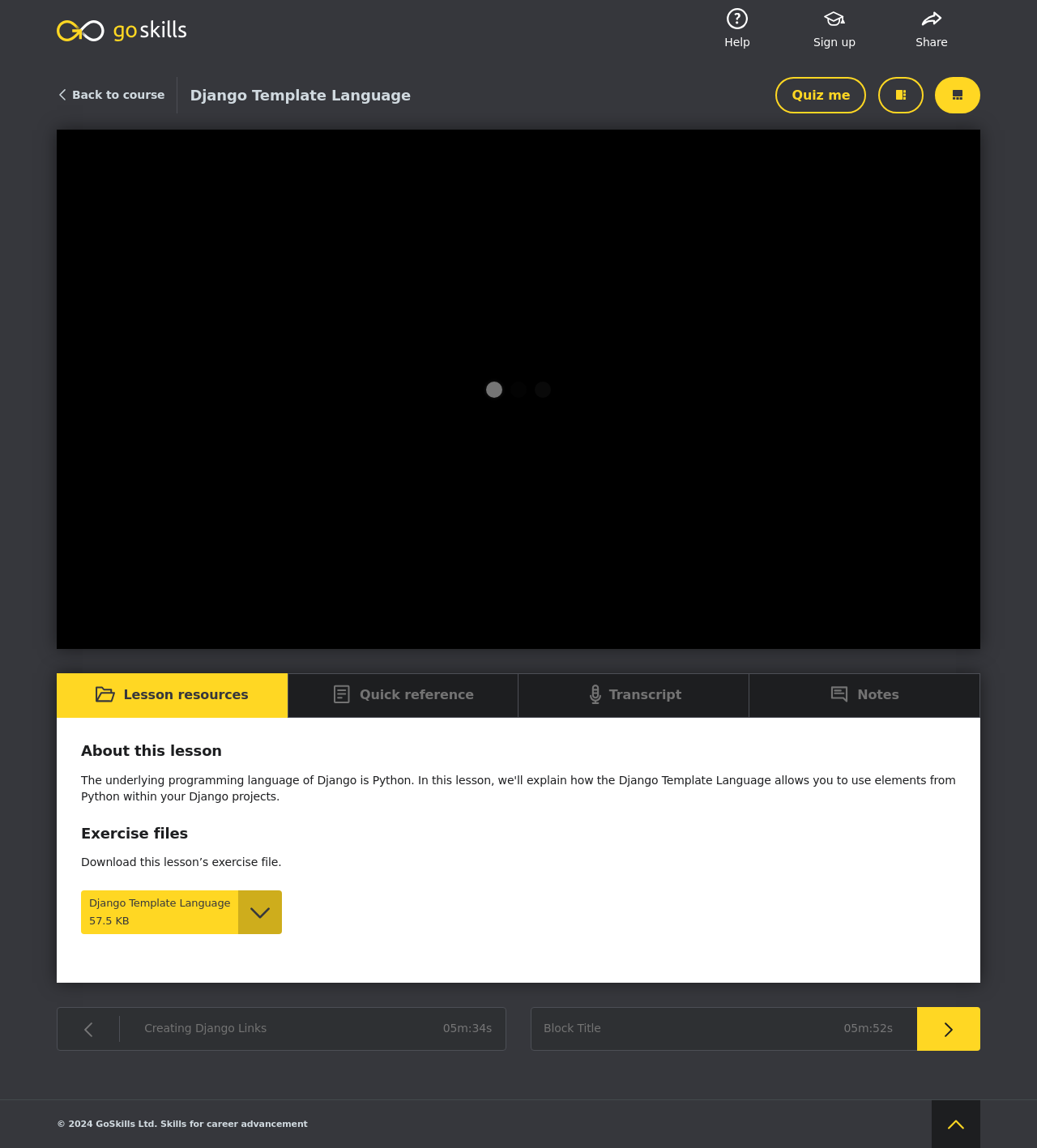Please give a concise answer to this question using a single word or phrase: 
What is the text of the link below the tabpanel?

Creating Django Links